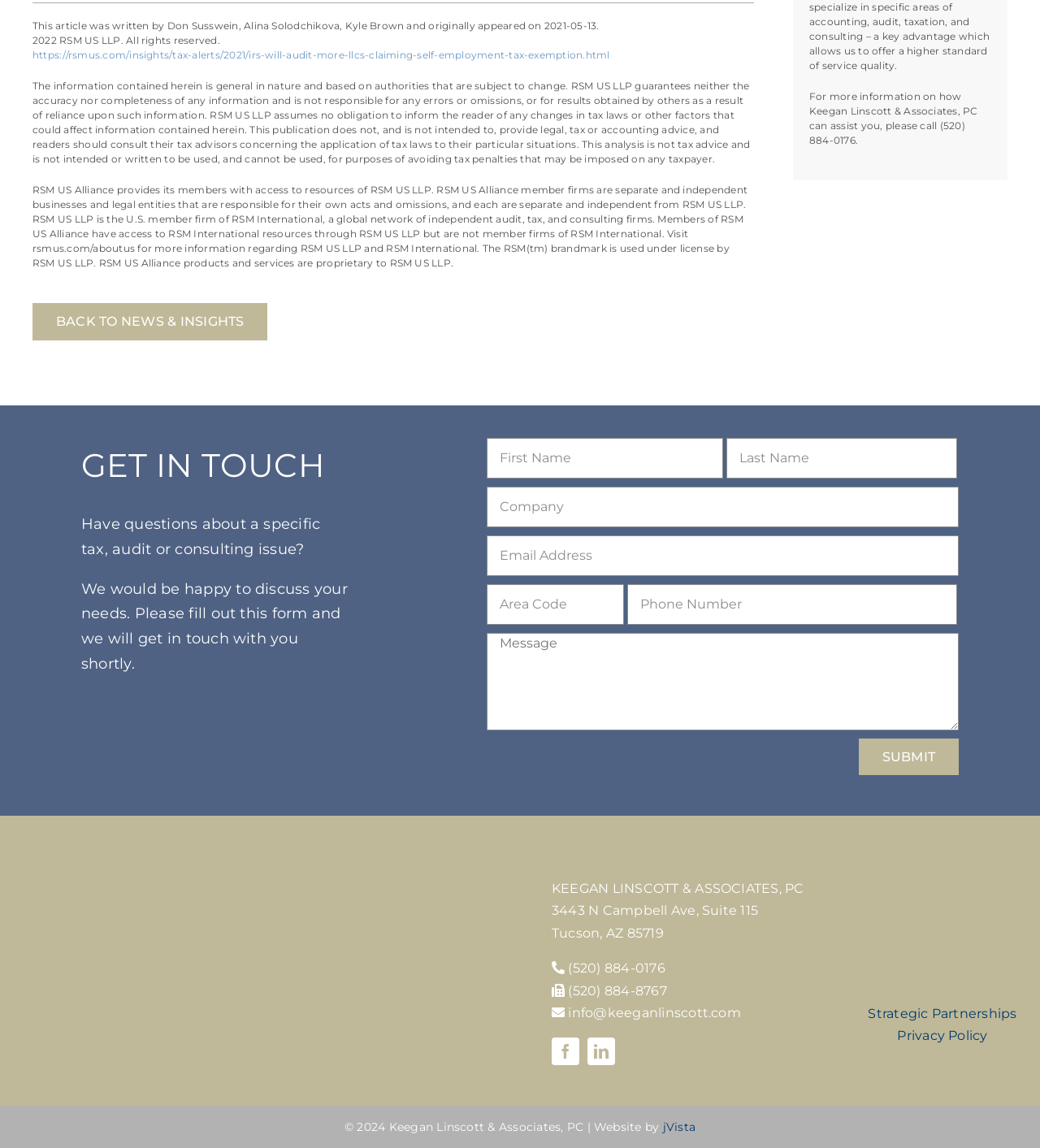Please reply to the following question with a single word or a short phrase:
What is the phone number to call for more information?

(520) 884-0176